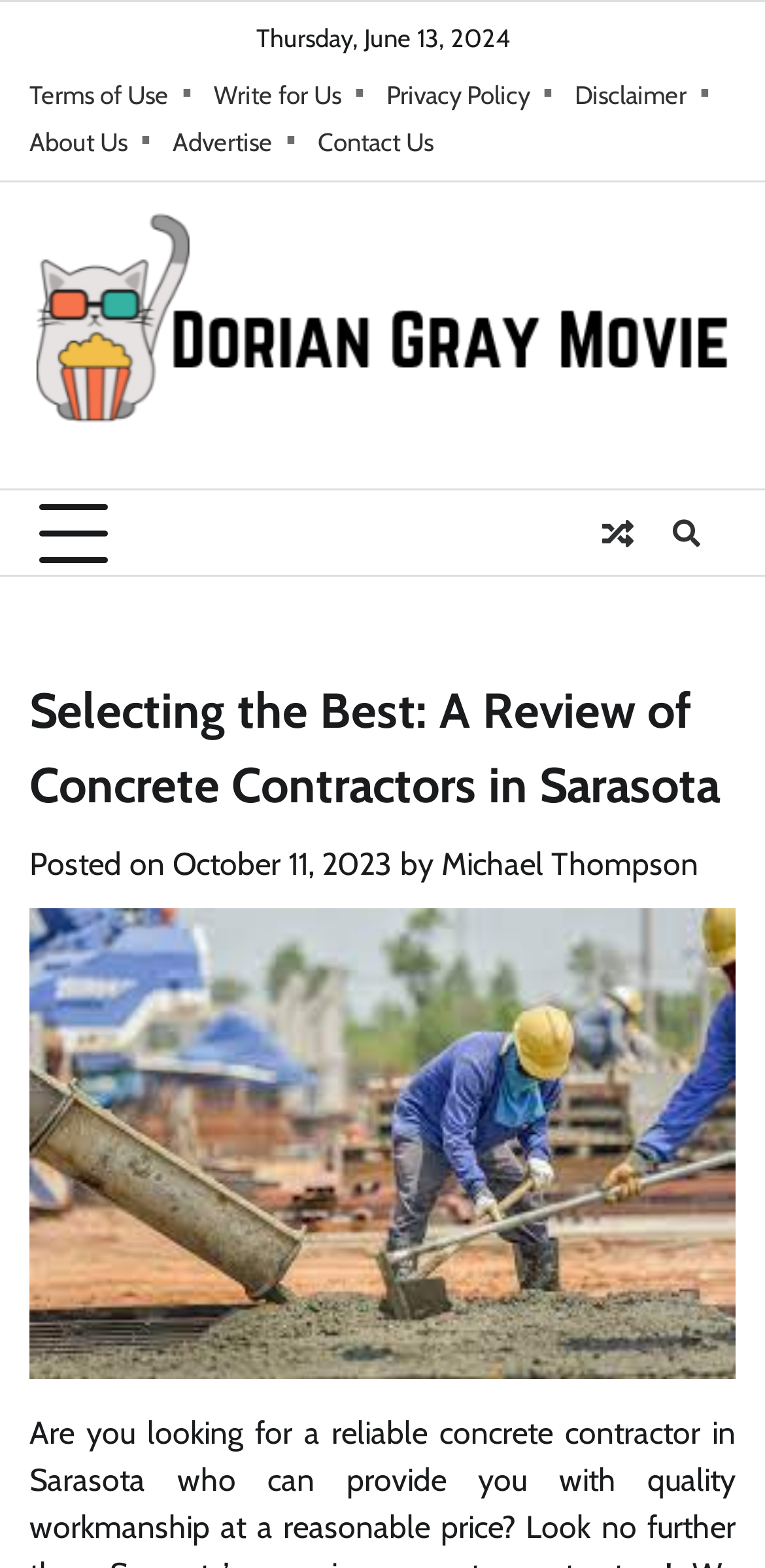What is the name of the movie mentioned on the webpage?
By examining the image, provide a one-word or phrase answer.

Dorian Gray Movie